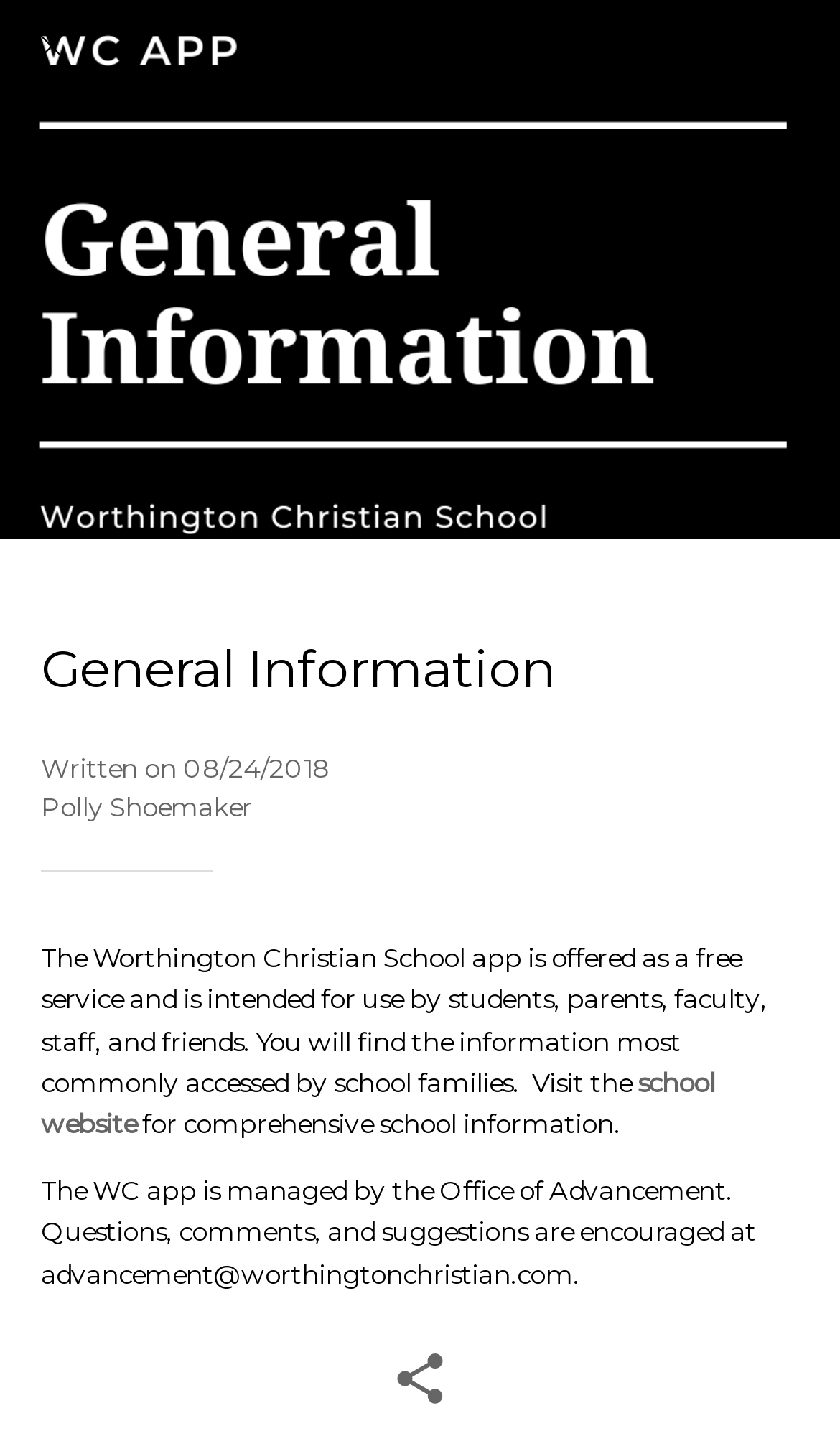Calculate the bounding box coordinates for the UI element based on the following description: "share". Ensure the coordinates are four float numbers between 0 and 1, i.e., [left, top, right, bottom].

[0.444, 0.93, 0.556, 0.996]